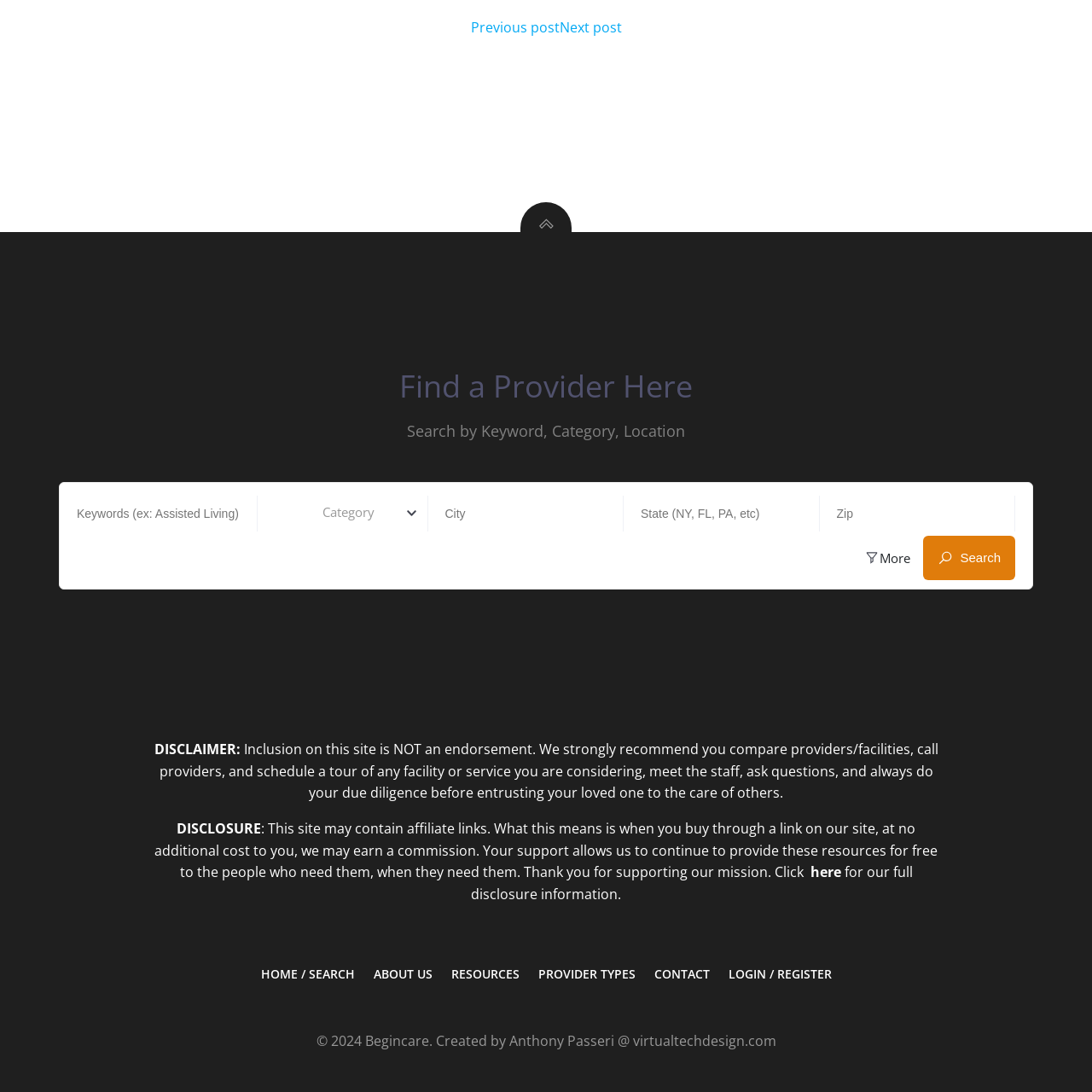Identify the bounding box coordinates of the region that needs to be clicked to carry out this instruction: "Read the disclaimer". Provide these coordinates as four float numbers ranging from 0 to 1, i.e., [left, top, right, bottom].

[0.141, 0.678, 0.22, 0.695]